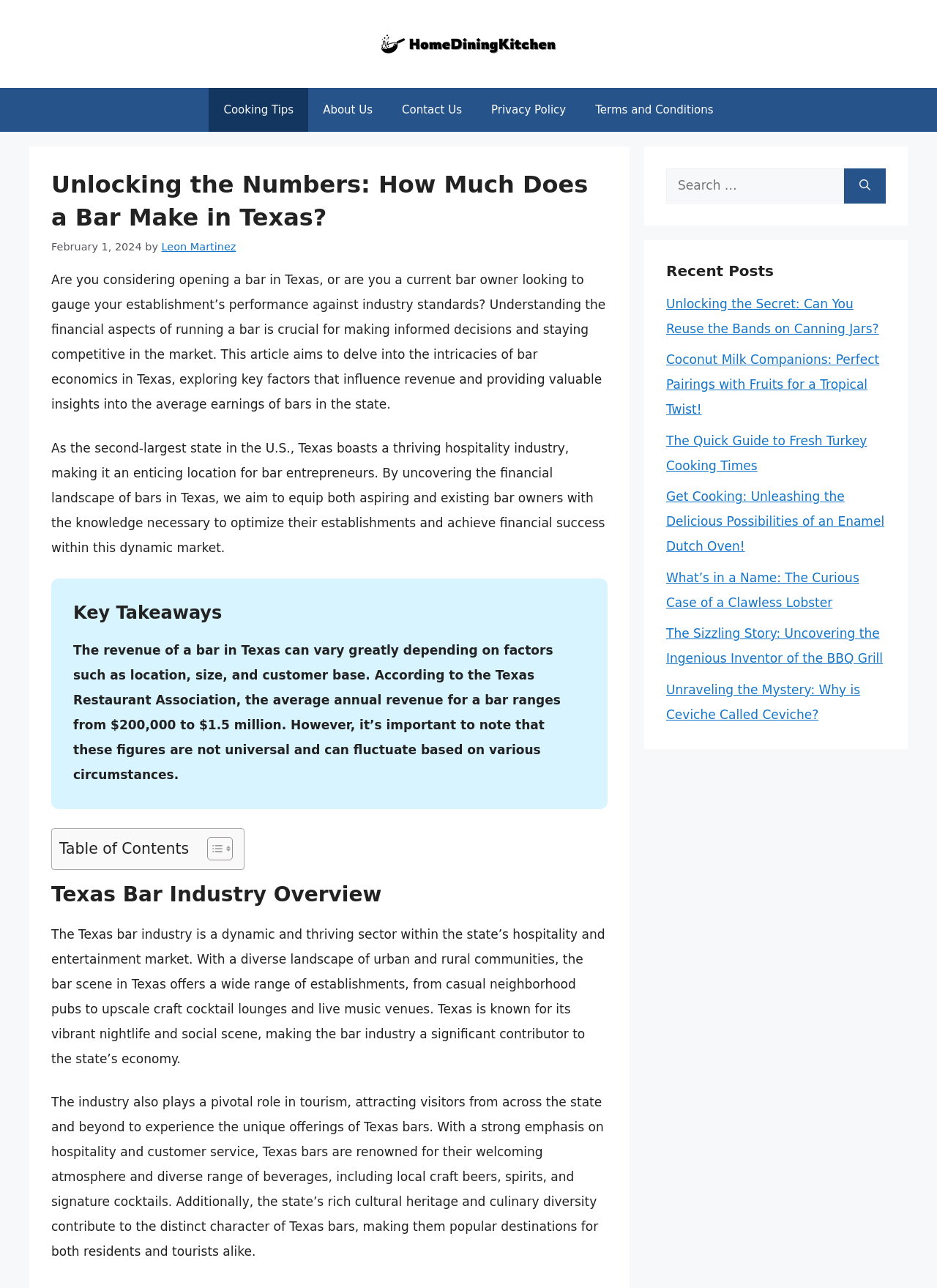What is the purpose of the search box?
Please answer the question with as much detail as possible using the screenshot.

The search box is located in the top right corner of the webpage, and it allows users to search for specific content within the website. This suggests that the website has a large amount of content, and the search function is provided to help users quickly find what they are looking for.